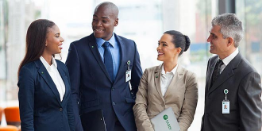Analyze the image and deliver a detailed answer to the question: What is the atmosphere of the office space?

The caption describes the environment as a modern office space characterized by ample natural light filtering through large windows, contributing to a collaborative and professional atmosphere. This suggests that the office space is designed to facilitate teamwork and productivity.